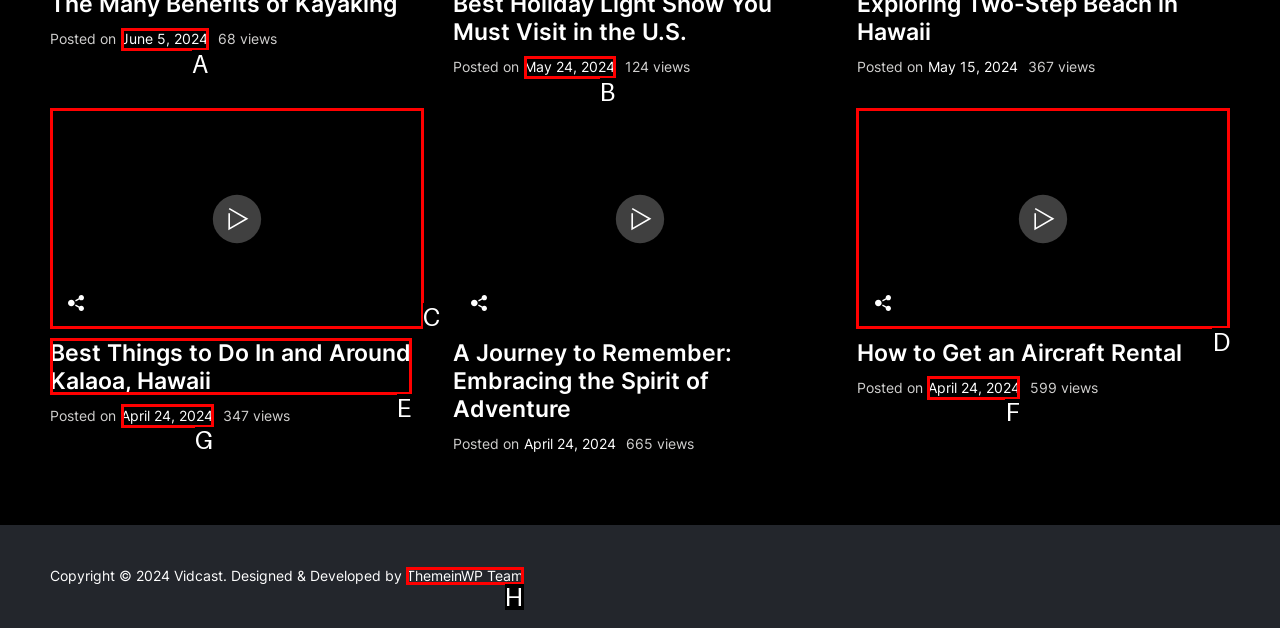Assess the description: ThemeinWP Team and select the option that matches. Provide the letter of the chosen option directly from the given choices.

H